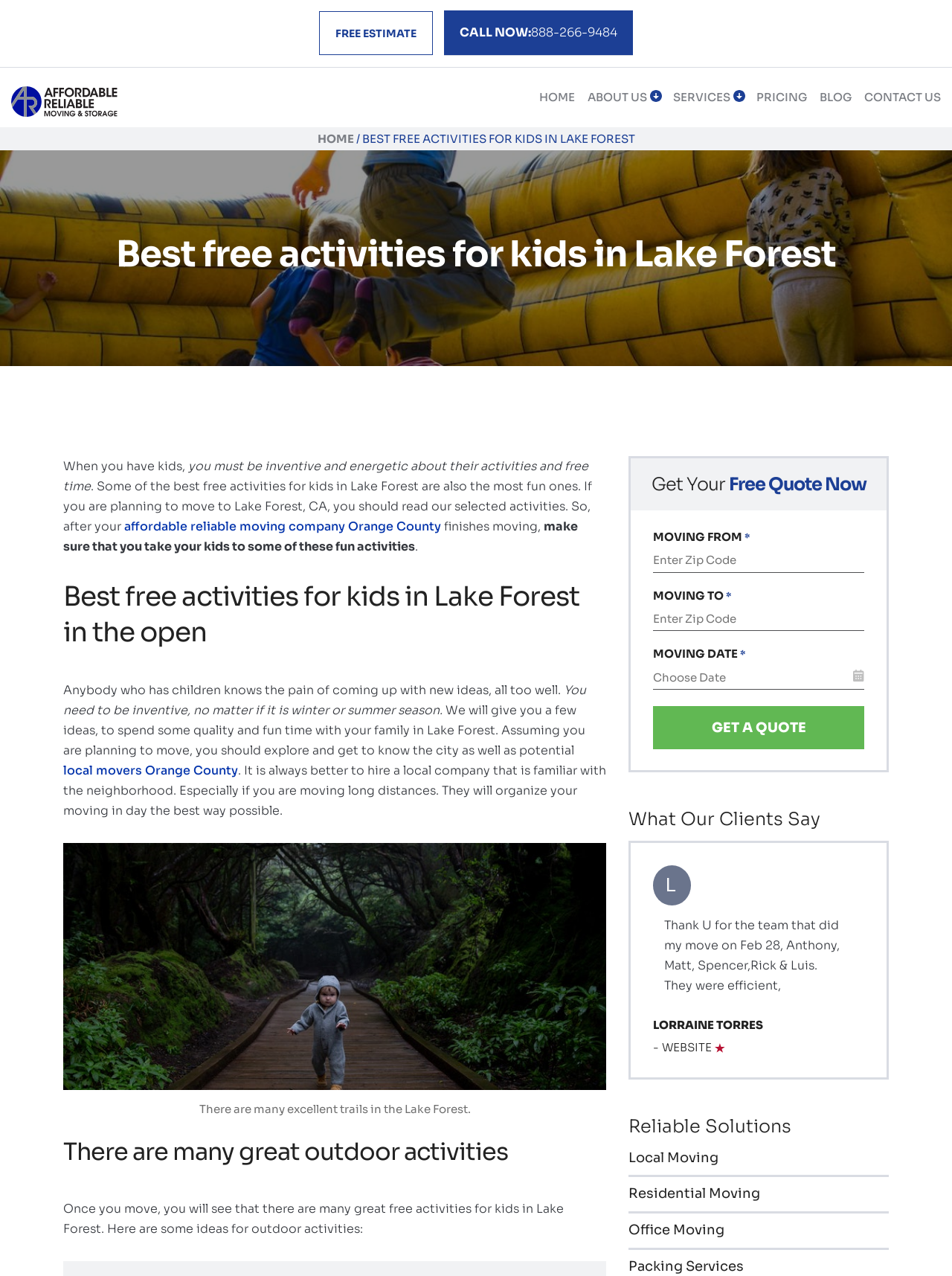What is the topic of the webpage?
From the details in the image, provide a complete and detailed answer to the question.

The webpage is about free activities for kids in Lake Forest, as indicated by the heading 'Best free activities for kids in Lake Forest' and the surrounding text, which discusses various outdoor activities for kids in Lake Forest.